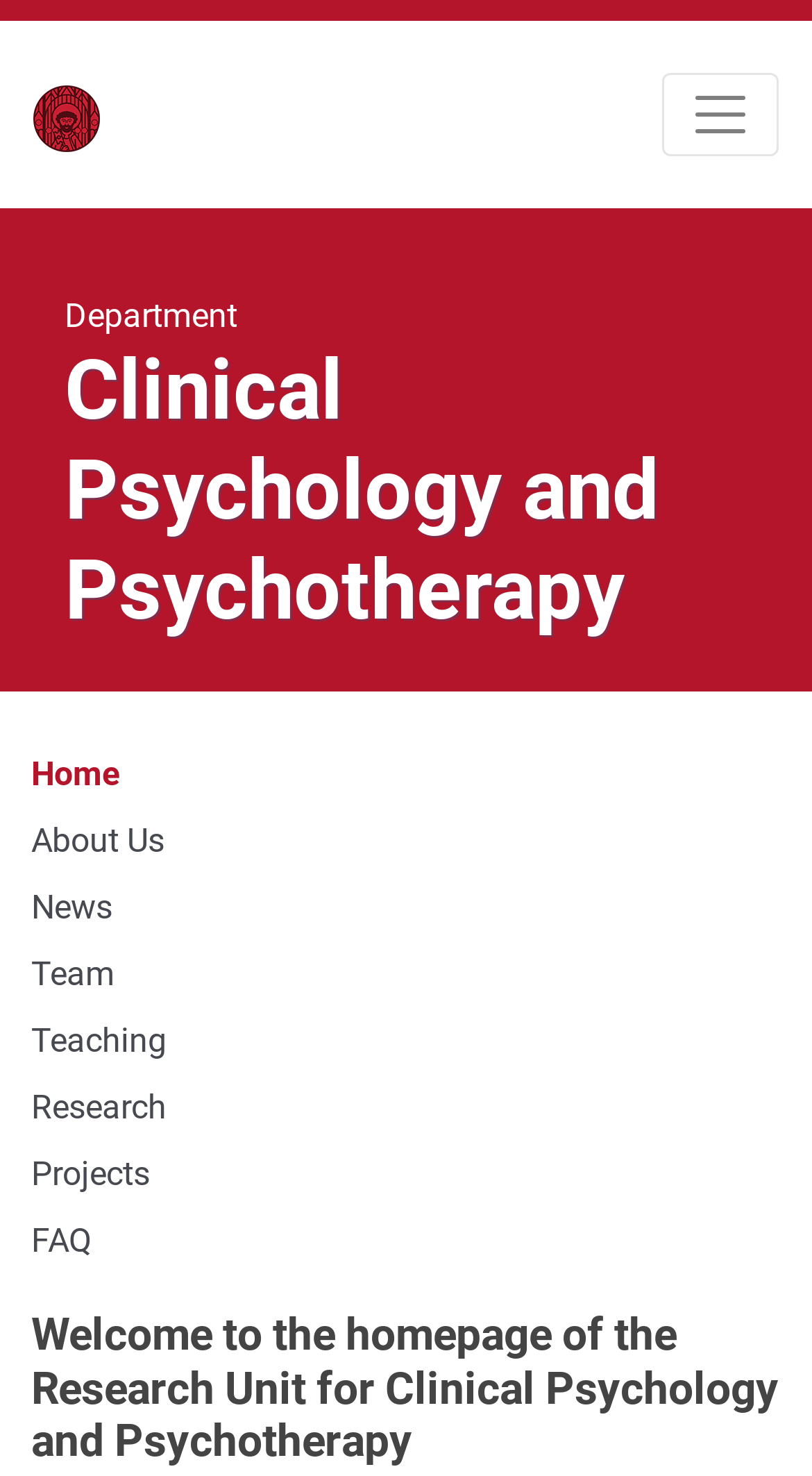What is the name of the department?
Examine the image and provide an in-depth answer to the question.

I looked at the text element under the 'Toggle navigation' button and found that the department name is simply 'Department'.